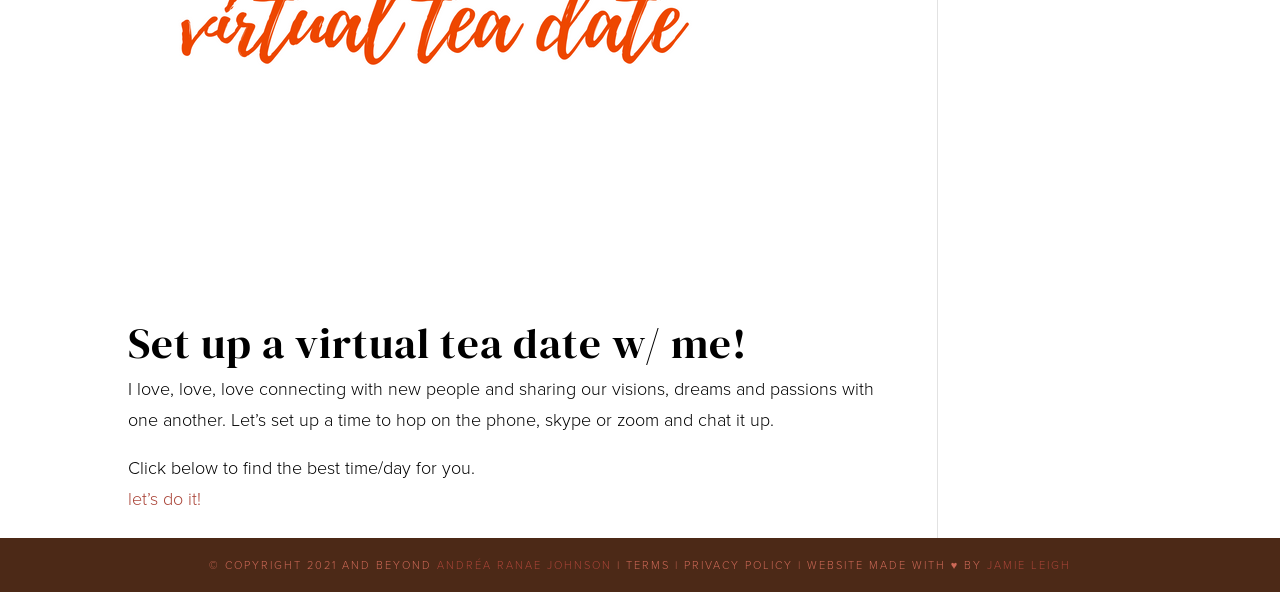Who designed the webpage?
Based on the screenshot, provide your answer in one word or phrase.

JAMIE LEIGH